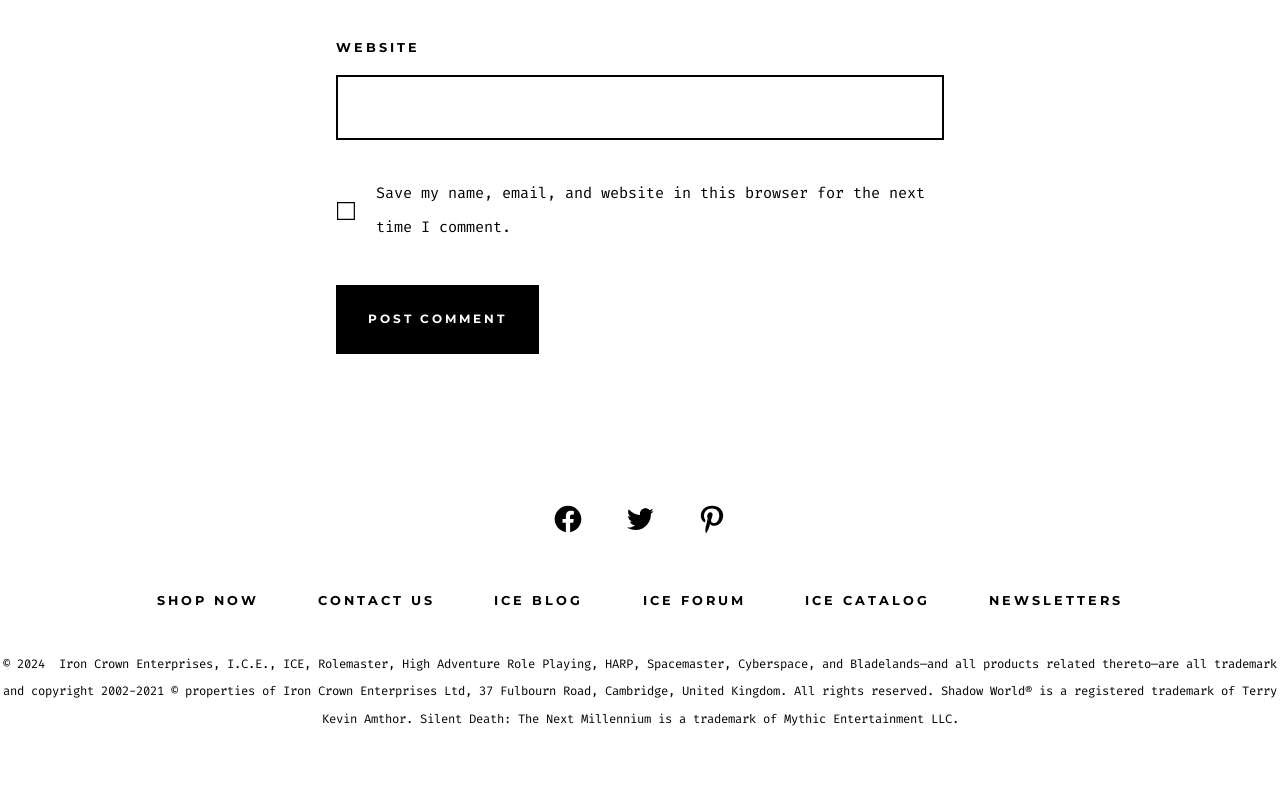Kindly determine the bounding box coordinates of the area that needs to be clicked to fulfill this instruction: "Go to shop".

[0.103, 0.732, 0.222, 0.772]